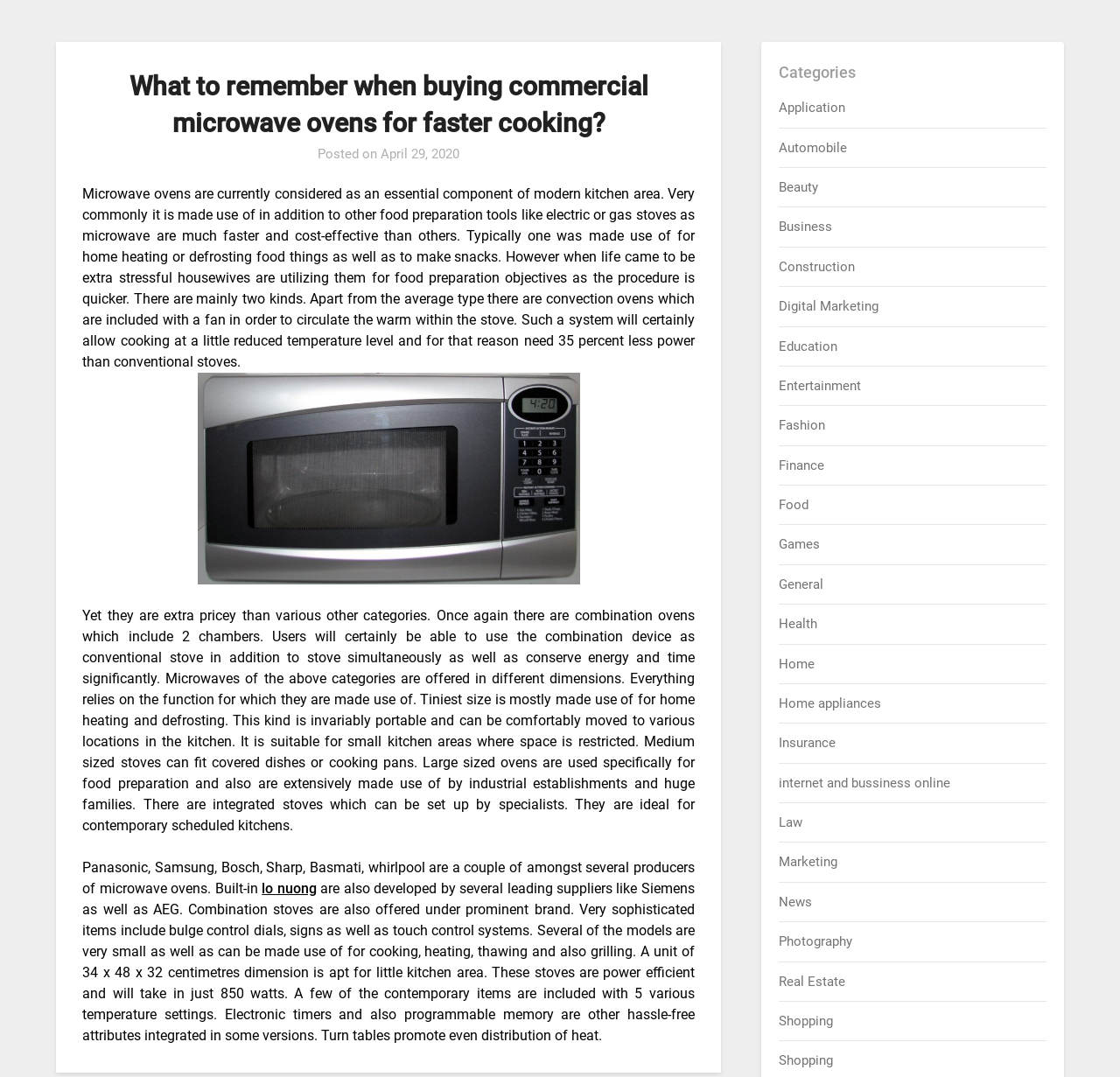Create a full and detailed caption for the entire webpage.

This webpage is about buying commercial microwave ovens for faster cooking. At the top, there is a header with the title "What to remember when buying commercial microwave ovens for faster cooking?" followed by a posted date "April 29, 2020". 

Below the header, there is a long article discussing the importance of microwave ovens in modern kitchens, their types, and features. The article is divided into several paragraphs, with an image of a microwave oven in between. The text explains how microwave ovens are faster and more cost-effective than other cooking methods, and how they come in different sizes and types, including convection ovens and combination ovens.

To the right of the article, there is a list of categories, including "Application", "Automobile", "Beauty", and many others, with a total of 22 categories. Each category is a link that can be clicked to access related content.

The overall layout of the webpage is clean, with a clear hierarchy of elements. The header and article are positioned at the top and center of the page, while the list of categories is placed to the right. The image of the microwave oven is embedded within the article, breaking up the text and making the content more engaging.